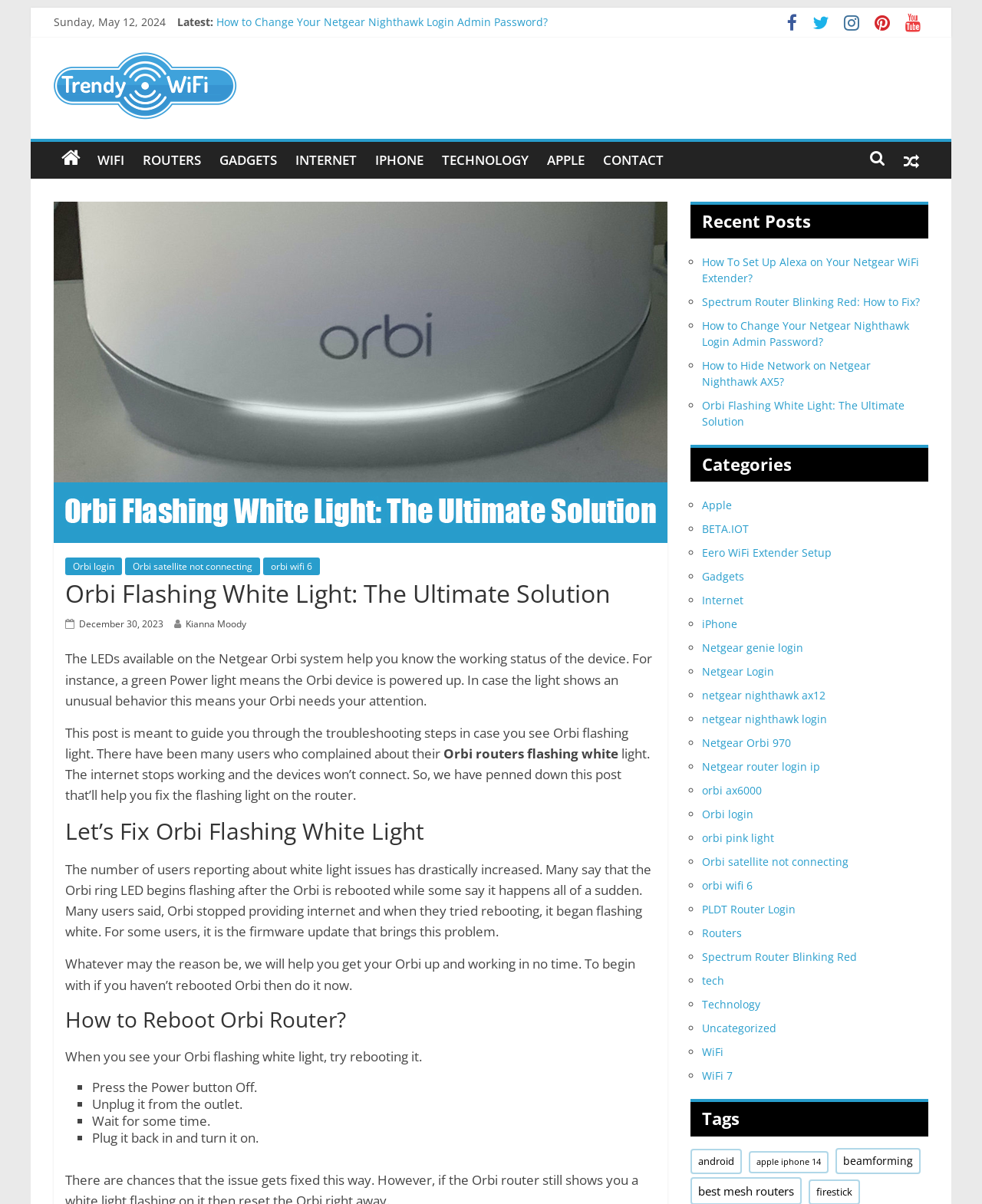Please give a succinct answer to the question in one word or phrase:
What is the author of the blog post?

Kianna Moody